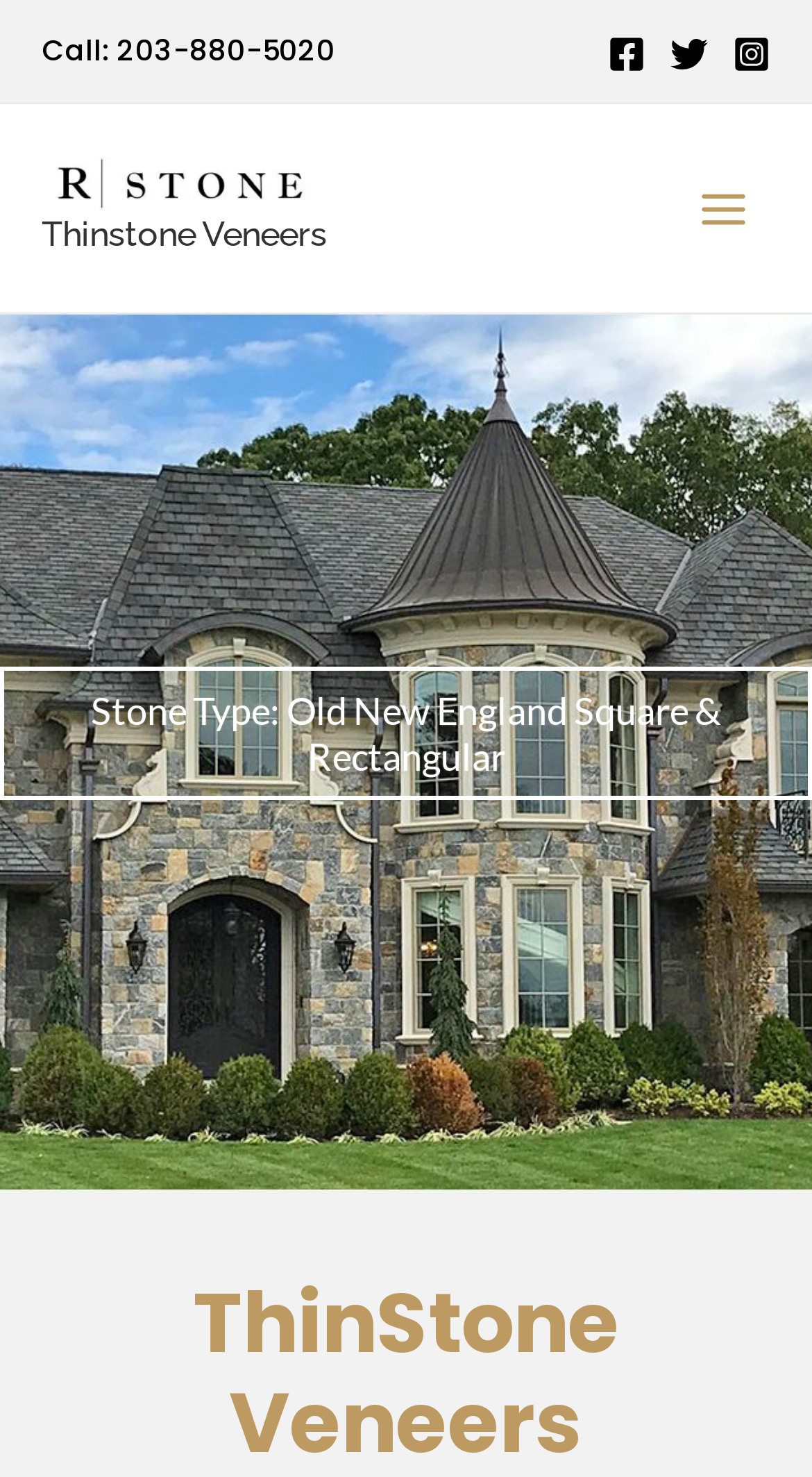Provide a one-word or short-phrase response to the question:
What is the name of the company?

R Stone Thinstone Veneers